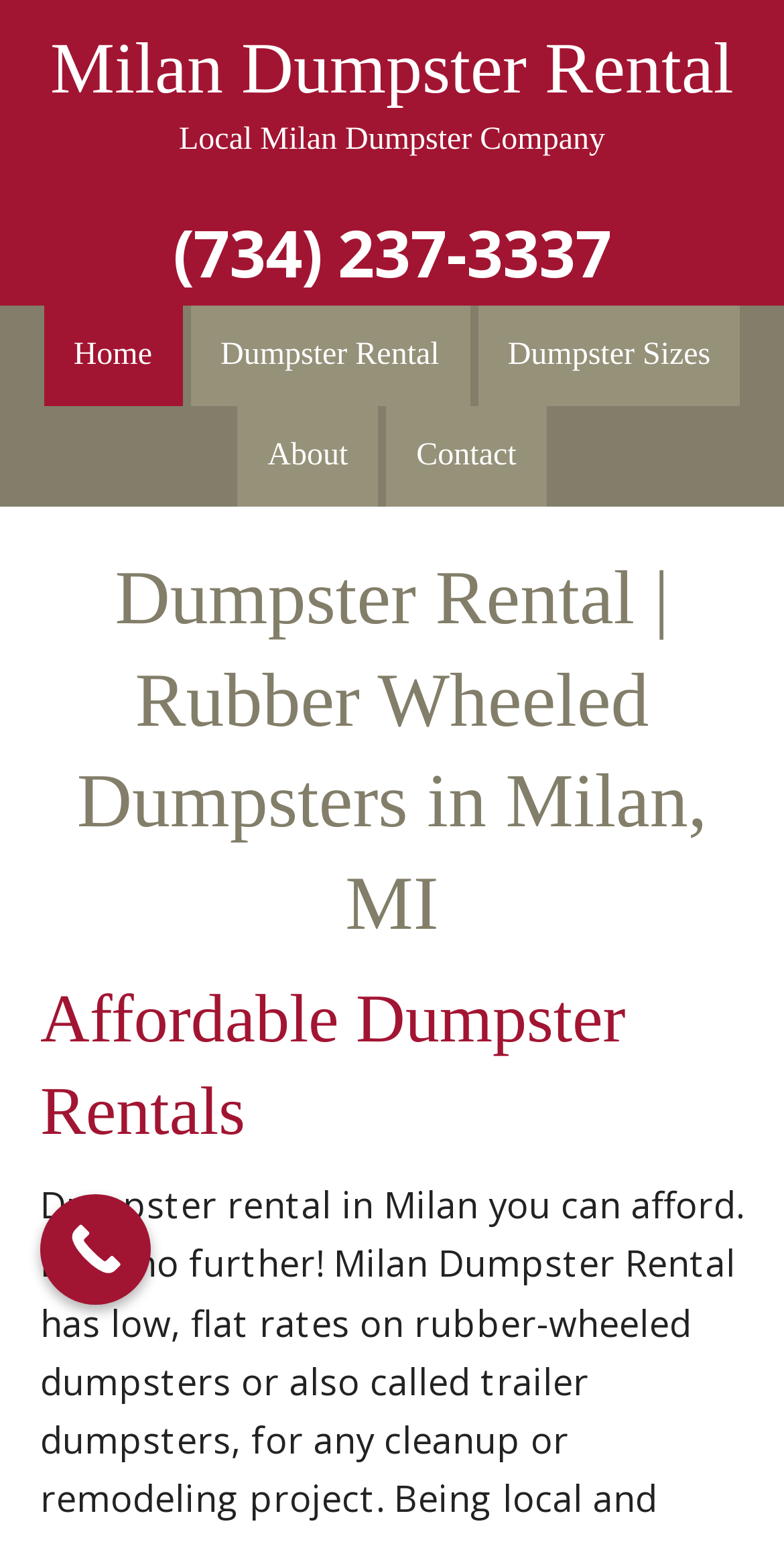Answer the following query with a single word or phrase:
What action can be performed by clicking the 'Call Now Button'?

Call the company